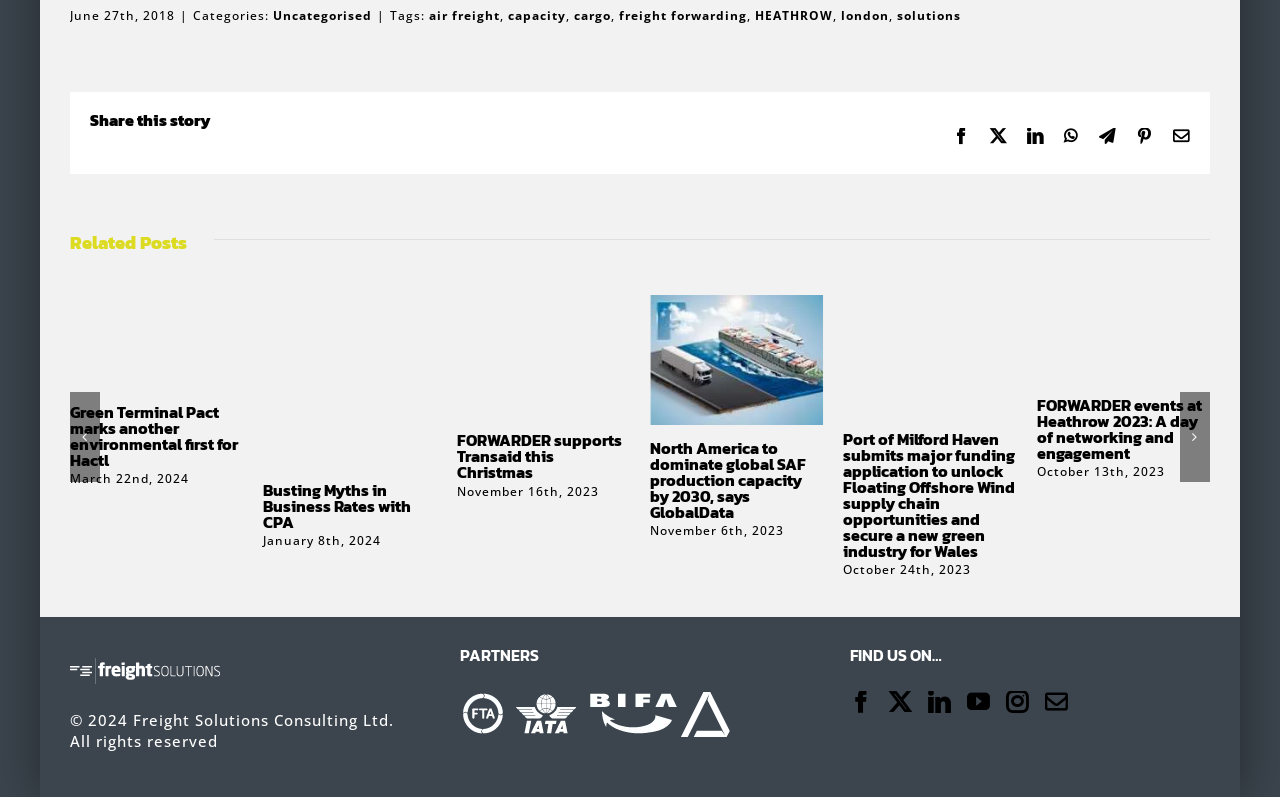Please answer the following question using a single word or phrase: What is the category of the current post?

Uncategorised